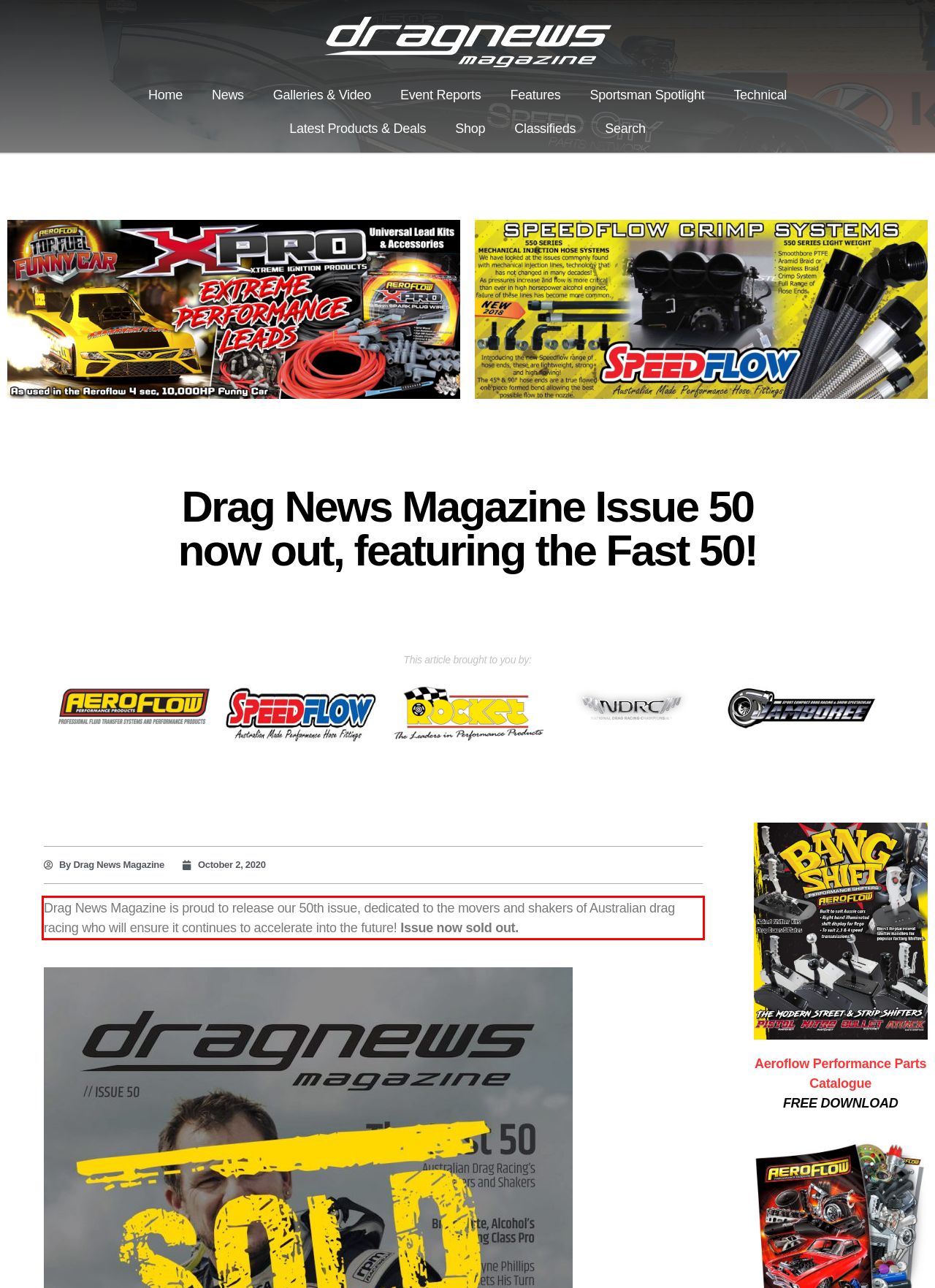Using the provided webpage screenshot, recognize the text content in the area marked by the red bounding box.

Drag News Magazine is proud to release our 50th issue, dedicated to the movers and shakers of Australian drag racing who will ensure it continues to accelerate into the future! Issue now sold out.